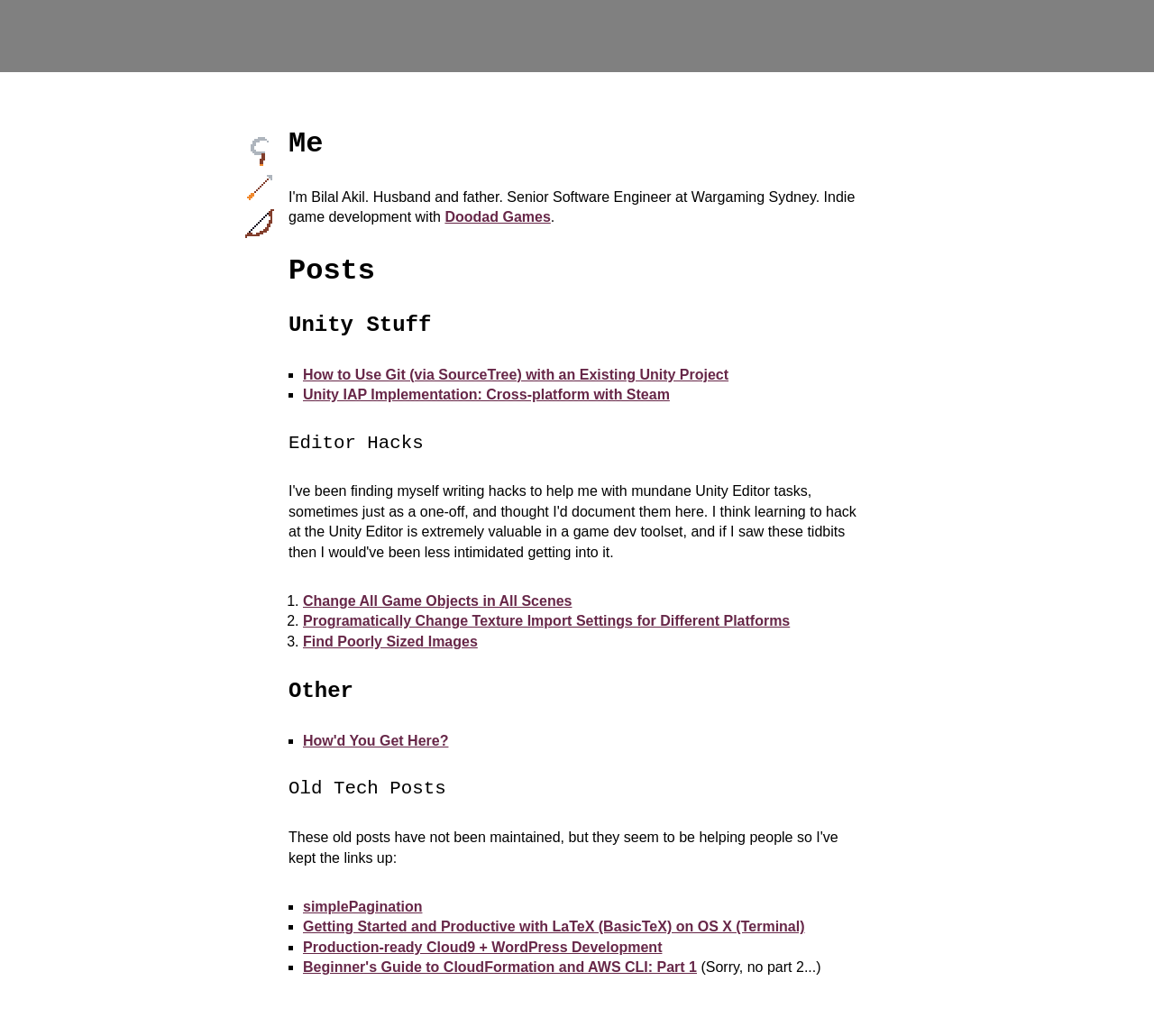Find the bounding box coordinates of the clickable area required to complete the following action: "Visit the Doodad Games website".

[0.385, 0.202, 0.477, 0.217]